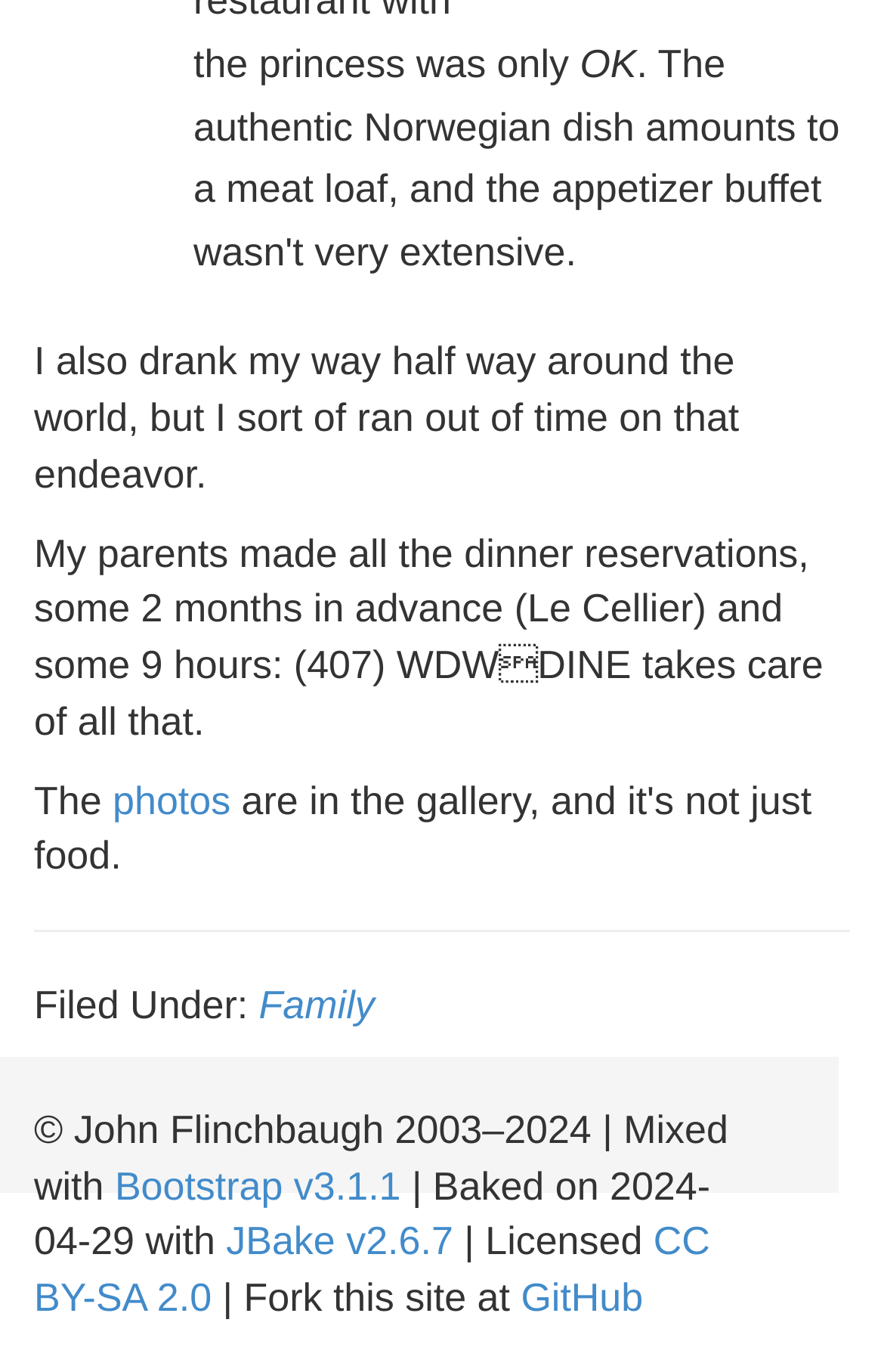How many links are there in the footer section?
Based on the image, answer the question with as much detail as possible.

The footer section of the webpage contains four links: 'Bootstrap v3.1.1', 'JBake v2.6.7', 'CC BY-SA 2.0', and 'GitHub'. These links are located at the bottom of the webpage and are related to the technical aspects of the webpage.